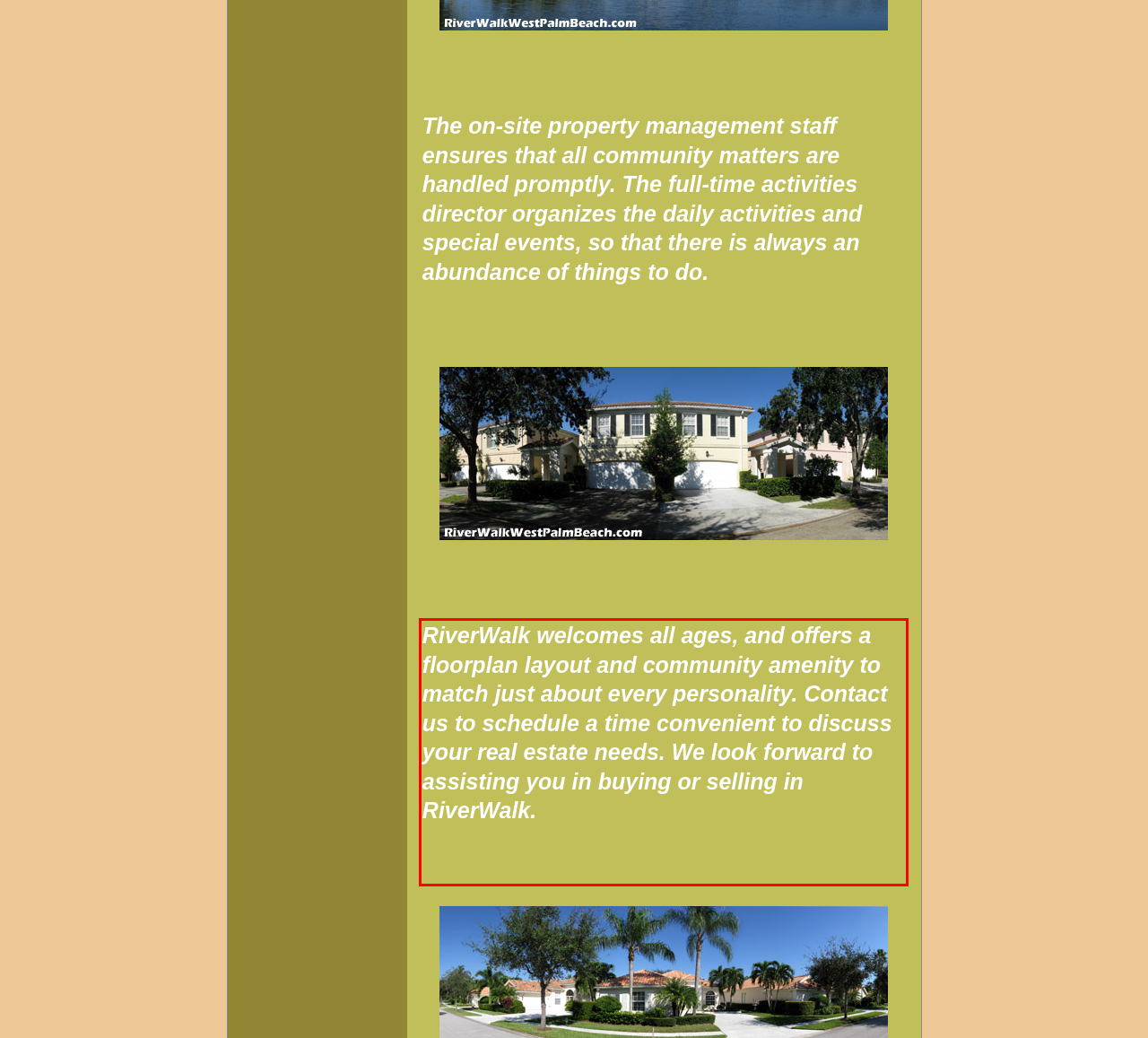Identify the red bounding box in the webpage screenshot and perform OCR to generate the text content enclosed.

RiverWalk welcomes all ages, and offers a floorplan layout and community amenity to match just about every personality. Contact us to schedule a time convenient to discuss your real estate needs. We look forward to assisting you in buying or selling in RiverWalk.